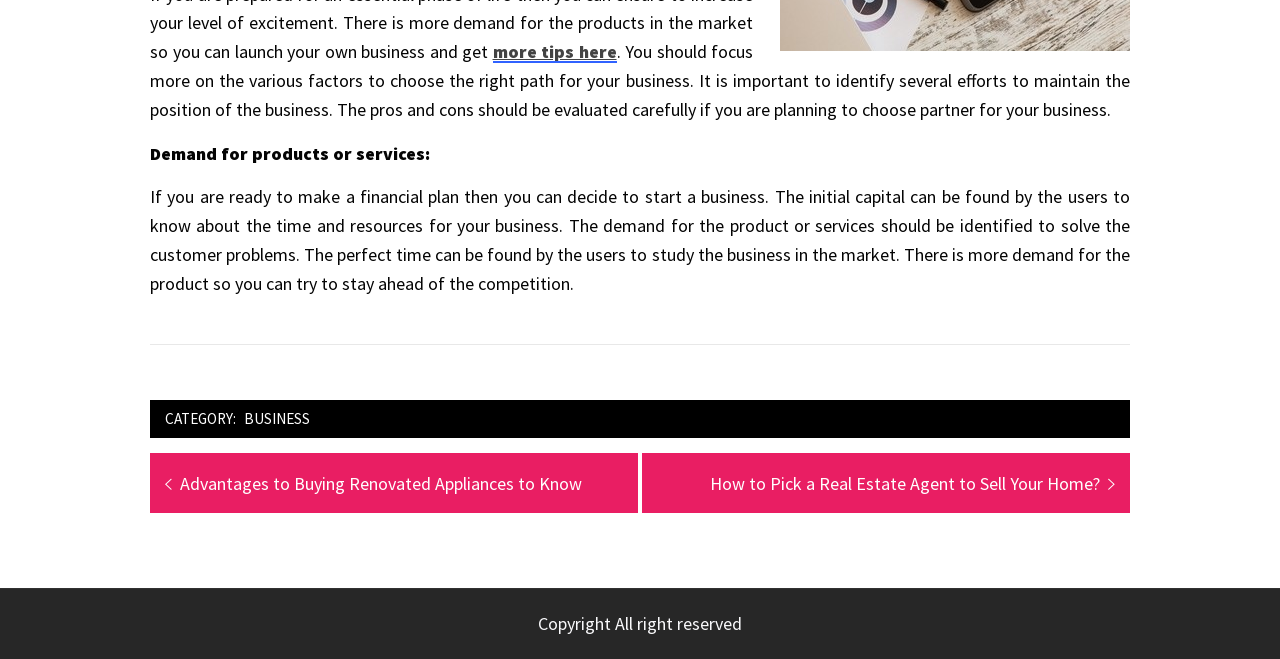Look at the image and give a detailed response to the following question: What is the position of the footer section?

I determined the position of the footer section by looking at the bounding box coordinates of the footer element, which has a y1 value of 0.606, indicating that it is located at the bottom of the webpage.